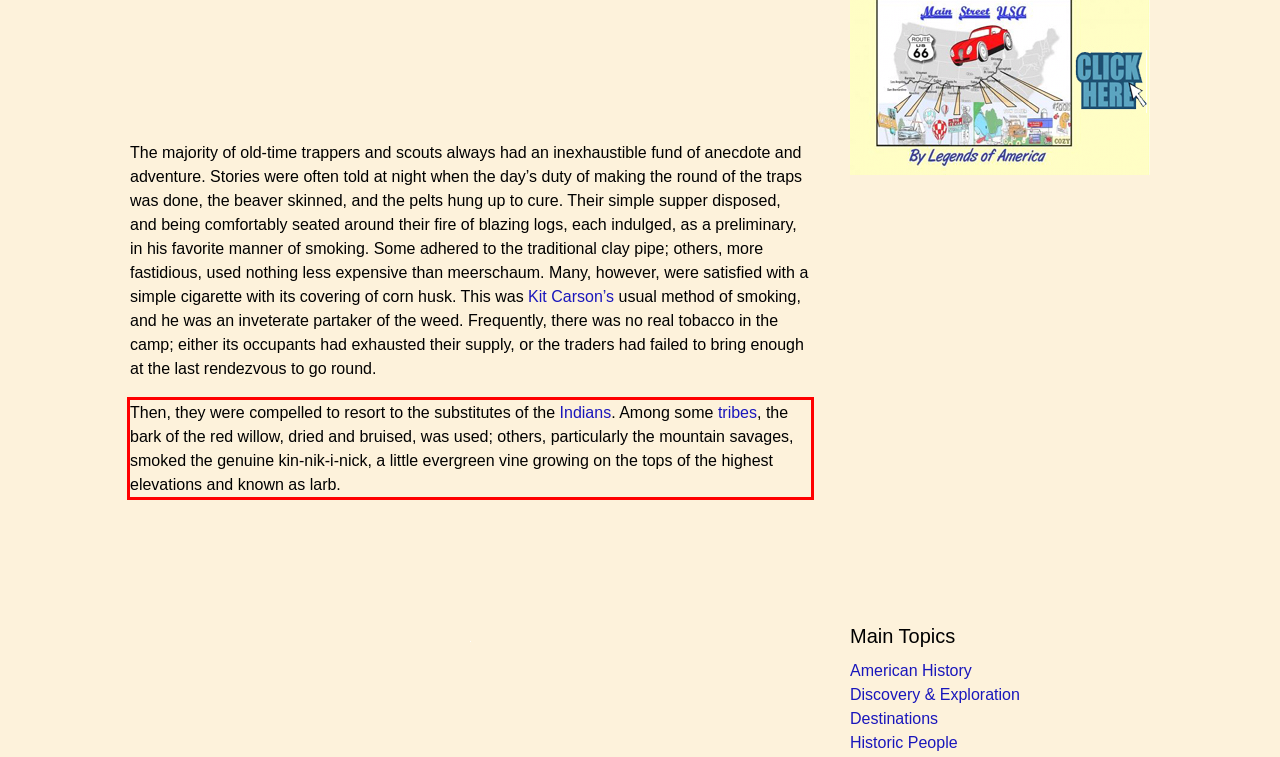Given a webpage screenshot, identify the text inside the red bounding box using OCR and extract it.

Then, they were compelled to resort to the substitutes of the Indians. Among some tribes, the bark of the red willow, dried and bruised, was used; others, particularly the mountain savages, smoked the genuine kin-nik-i-nick, a little evergreen vine growing on the tops of the highest elevations and known as larb.